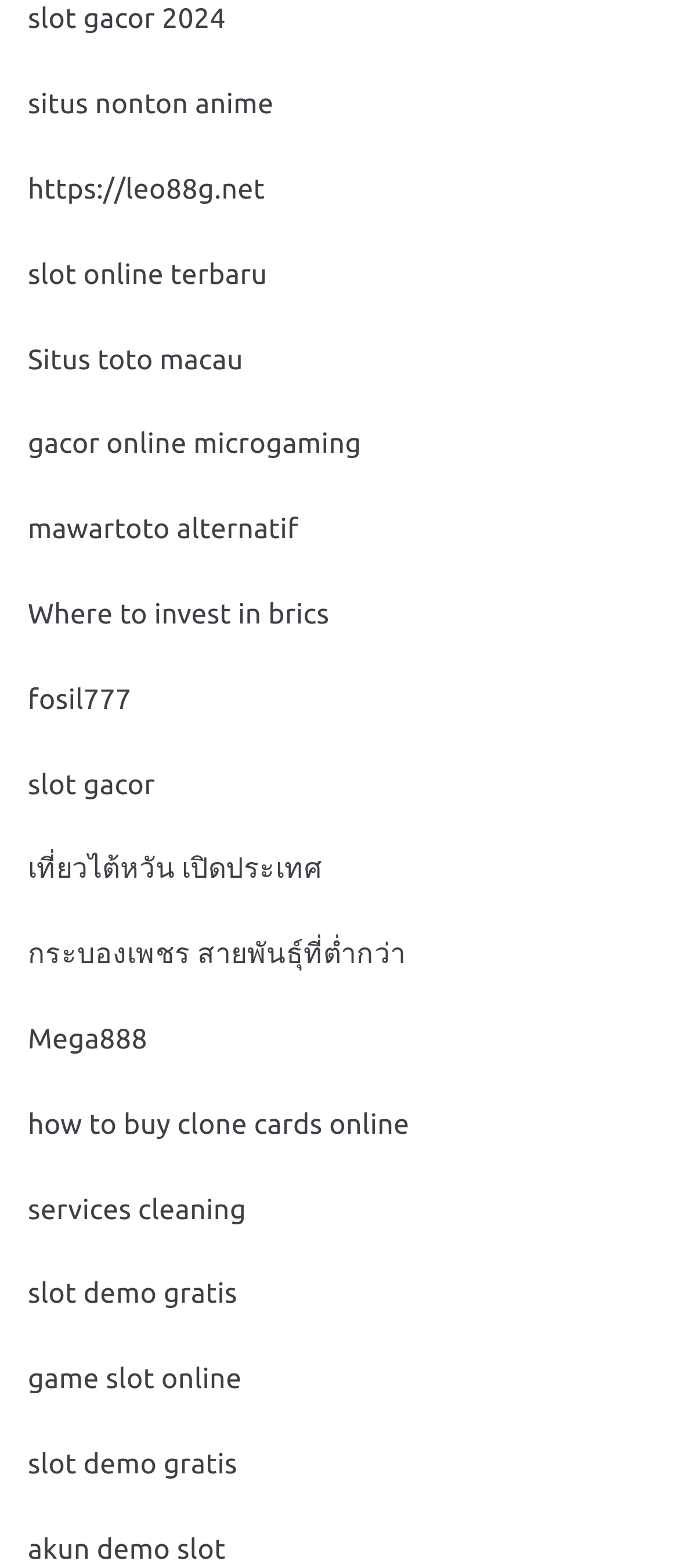Use a single word or phrase to respond to the question:
Is there a link with a URL on the webpage?

Yes